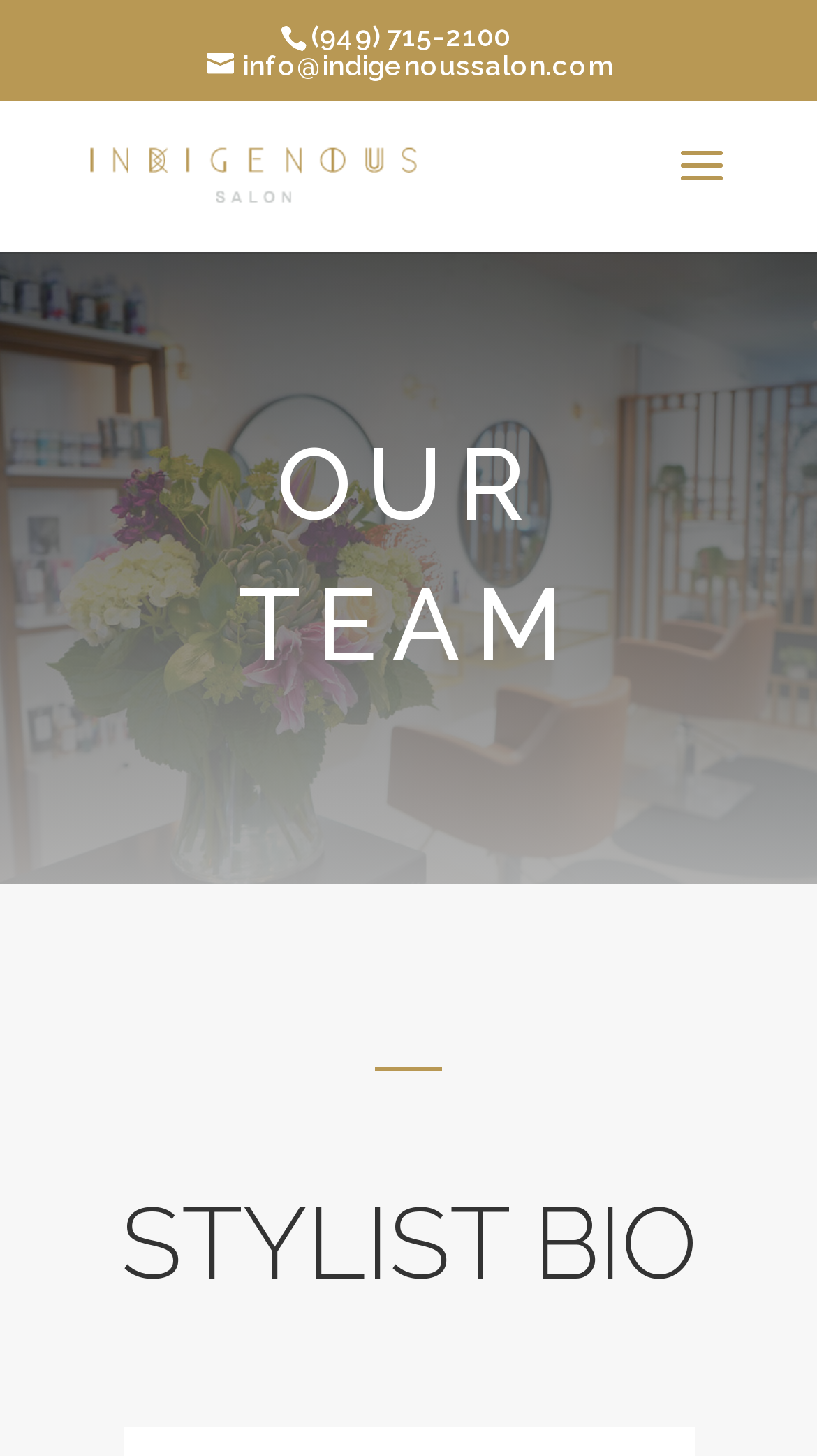Determine the bounding box of the UI component based on this description: "alt="Indigenous Salon"". The bounding box coordinates should be four float values between 0 and 1, i.e., [left, top, right, bottom].

[0.11, 0.107, 0.51, 0.13]